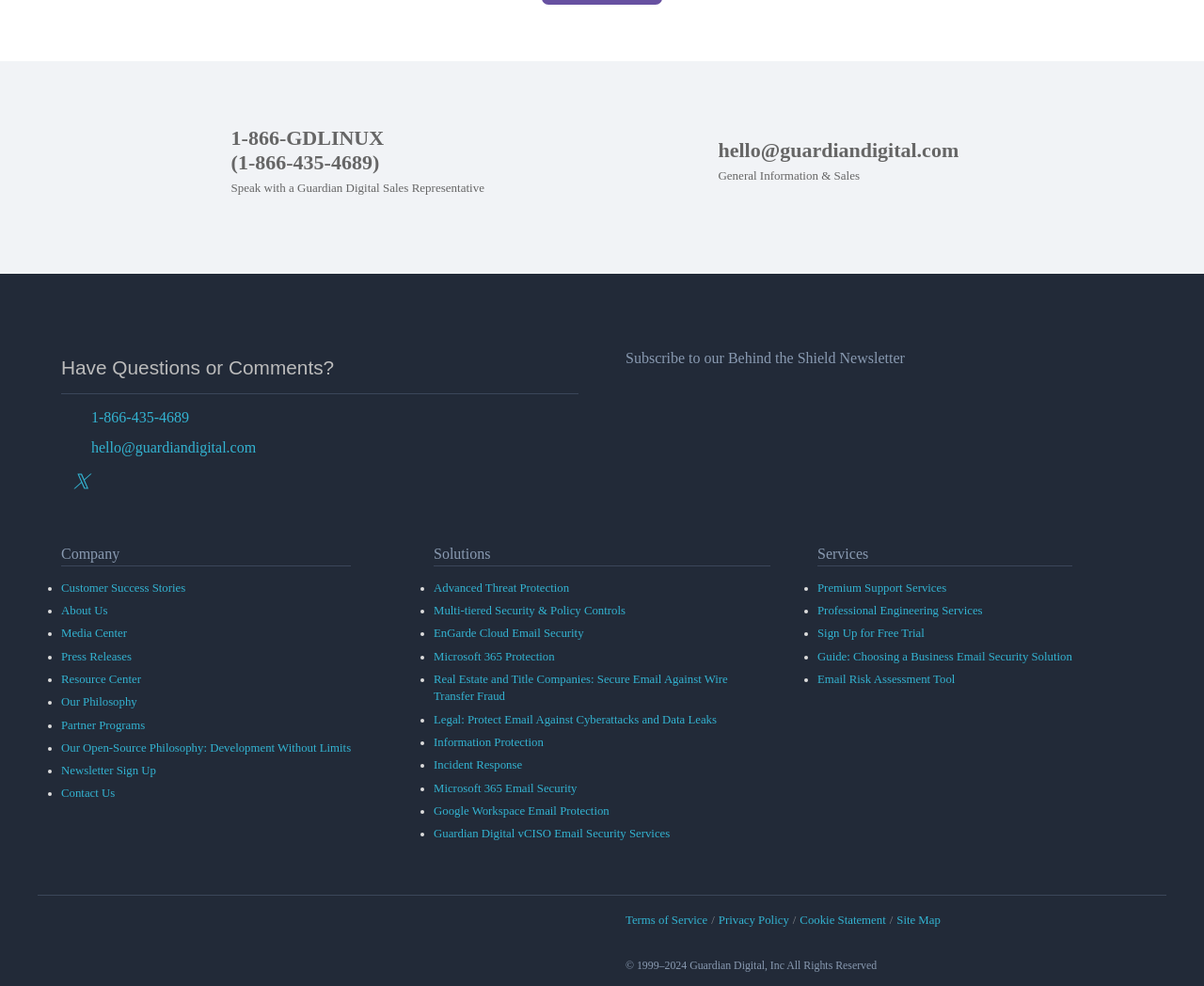How many links are there in the 'Company' section?
Based on the image, answer the question with as much detail as possible.

The 'Company' section can be found in the middle section of the webpage, and it contains 7 links, including 'Customer Success Stories', 'About Us', 'Media Center', 'Press Releases', 'Resource Center', 'Our Philosophy', and 'Partner Programs'.